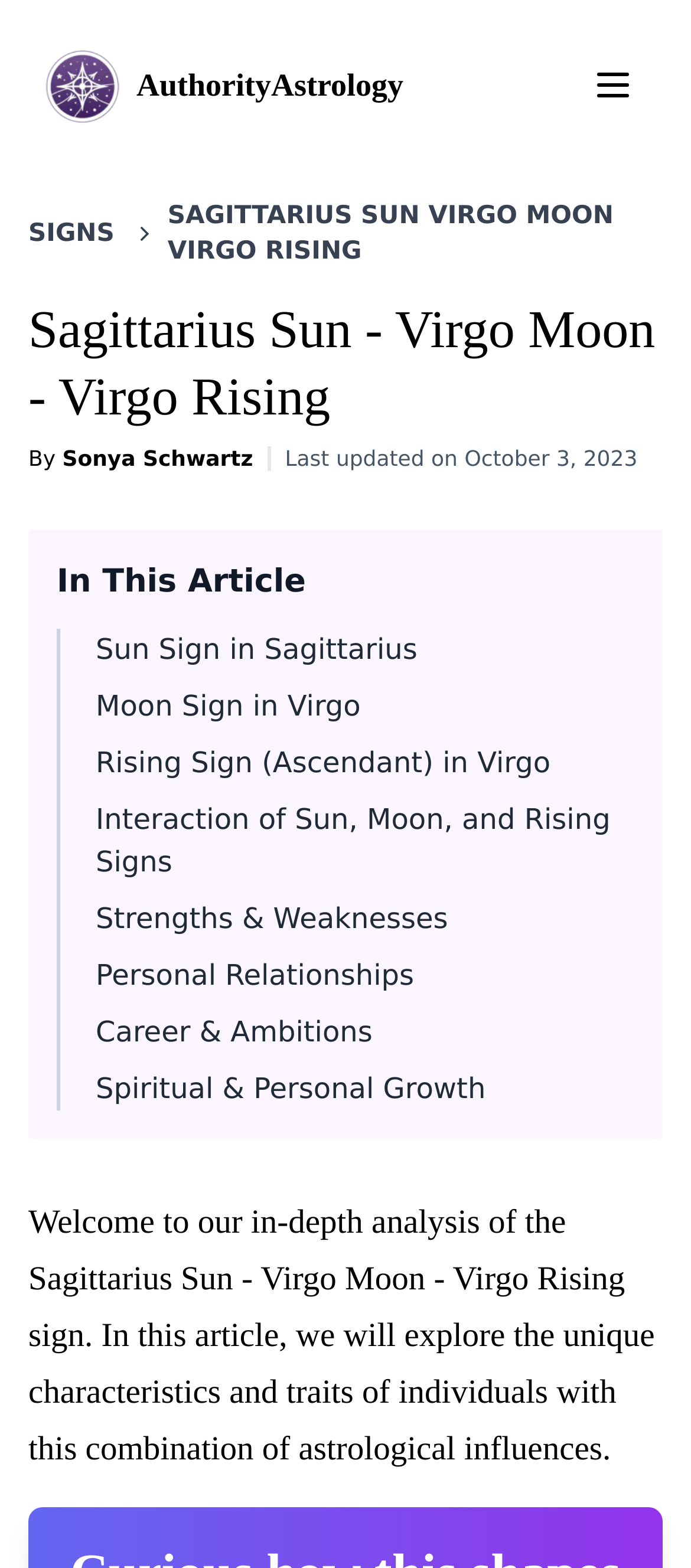Identify the bounding box coordinates for the UI element described as: "Blog".

None